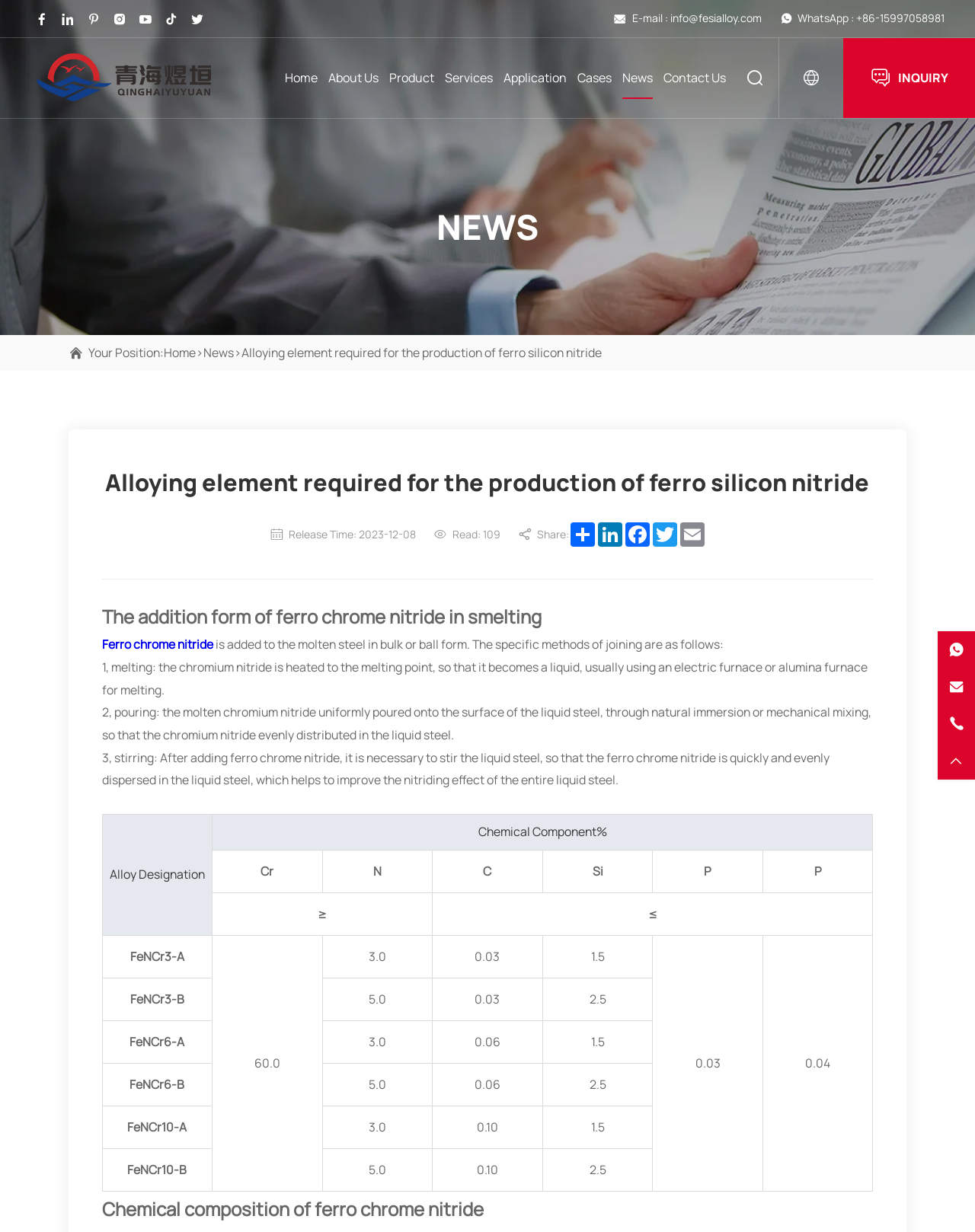Extract the primary headline from the webpage and present its text.

Alloying element required for the production of ferro silicon nitride